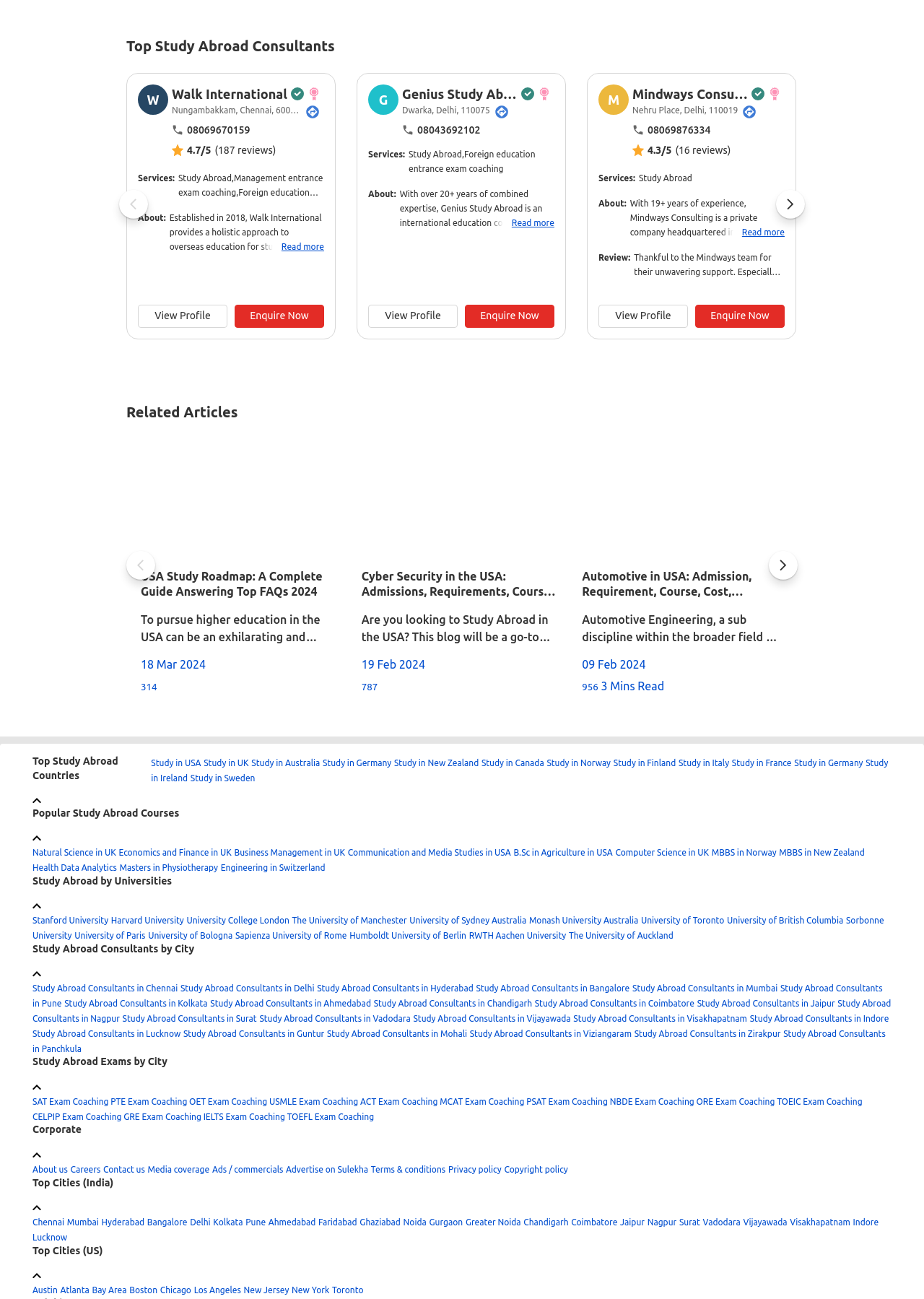Answer the question below in one word or phrase:
How many study abroad consultants are listed?

3